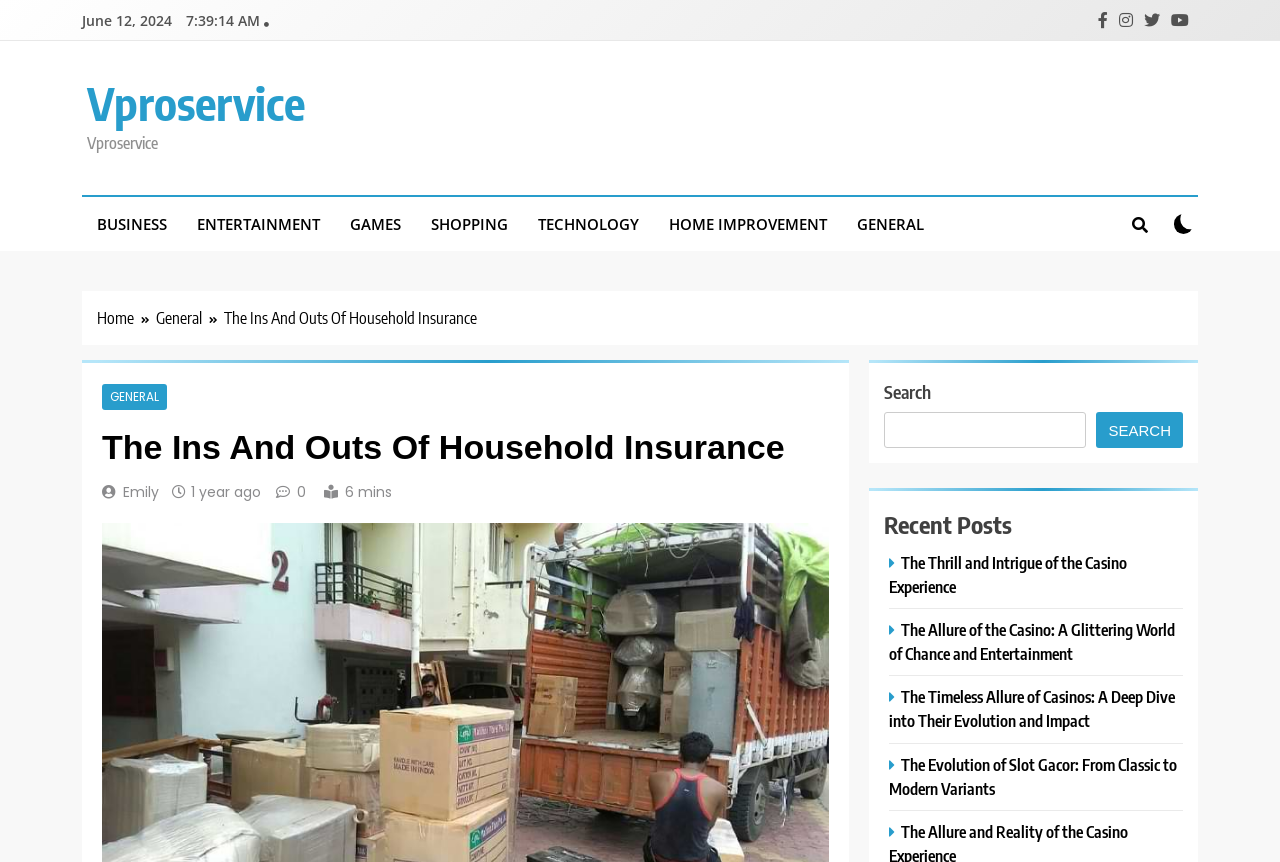Bounding box coordinates are to be given in the format (top-left x, top-left y, bottom-right x, bottom-right y). All values must be floating point numbers between 0 and 1. Provide the bounding box coordinate for the UI element described as: Home Improvement

[0.511, 0.229, 0.658, 0.291]